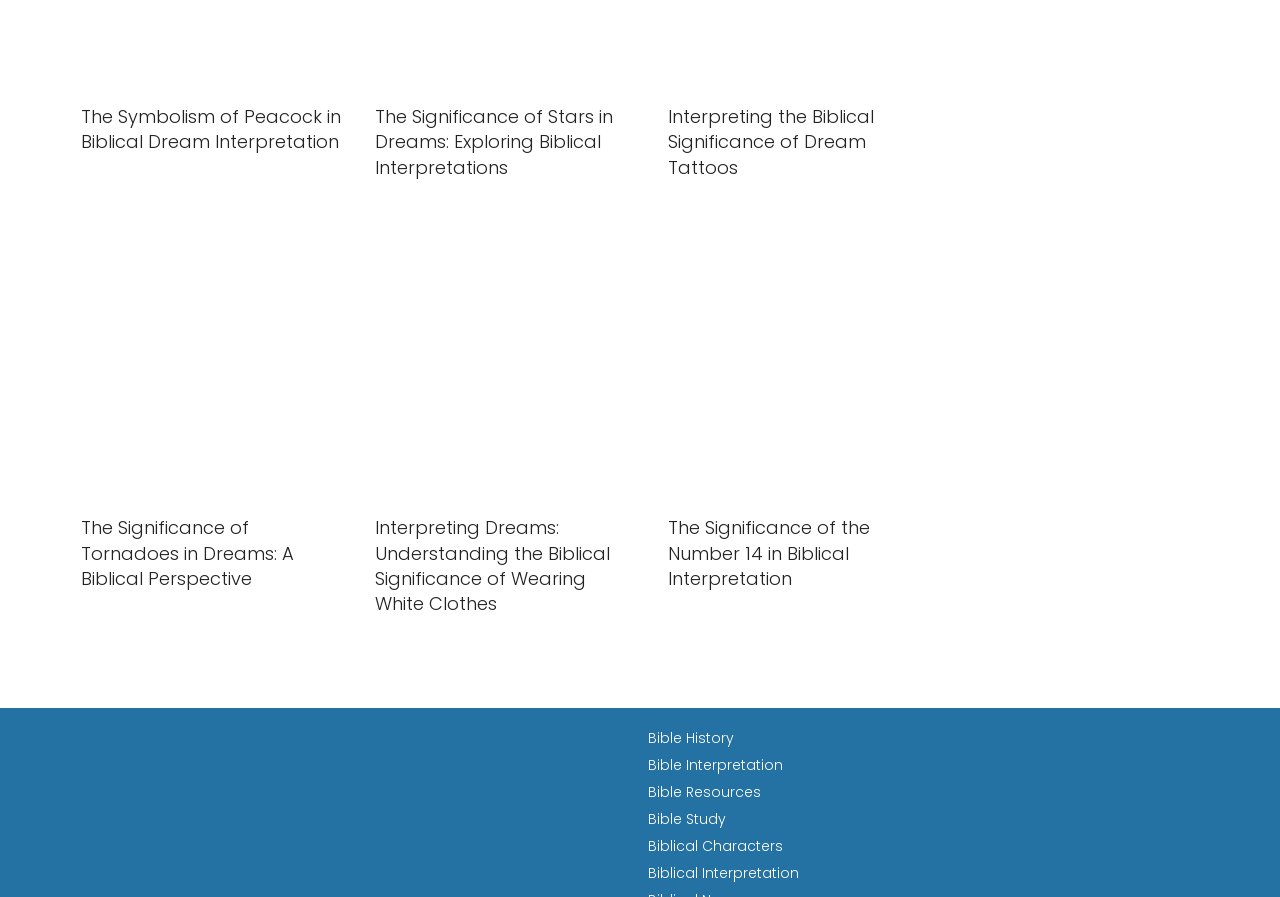What is the purpose of the links at the bottom?
Provide a detailed answer to the question, using the image to inform your response.

The links at the bottom, such as 'Bible History', 'Bible Interpretation', and 'Bible Study', seem to be navigation links that allow users to access different sections or topics related to the Bible.